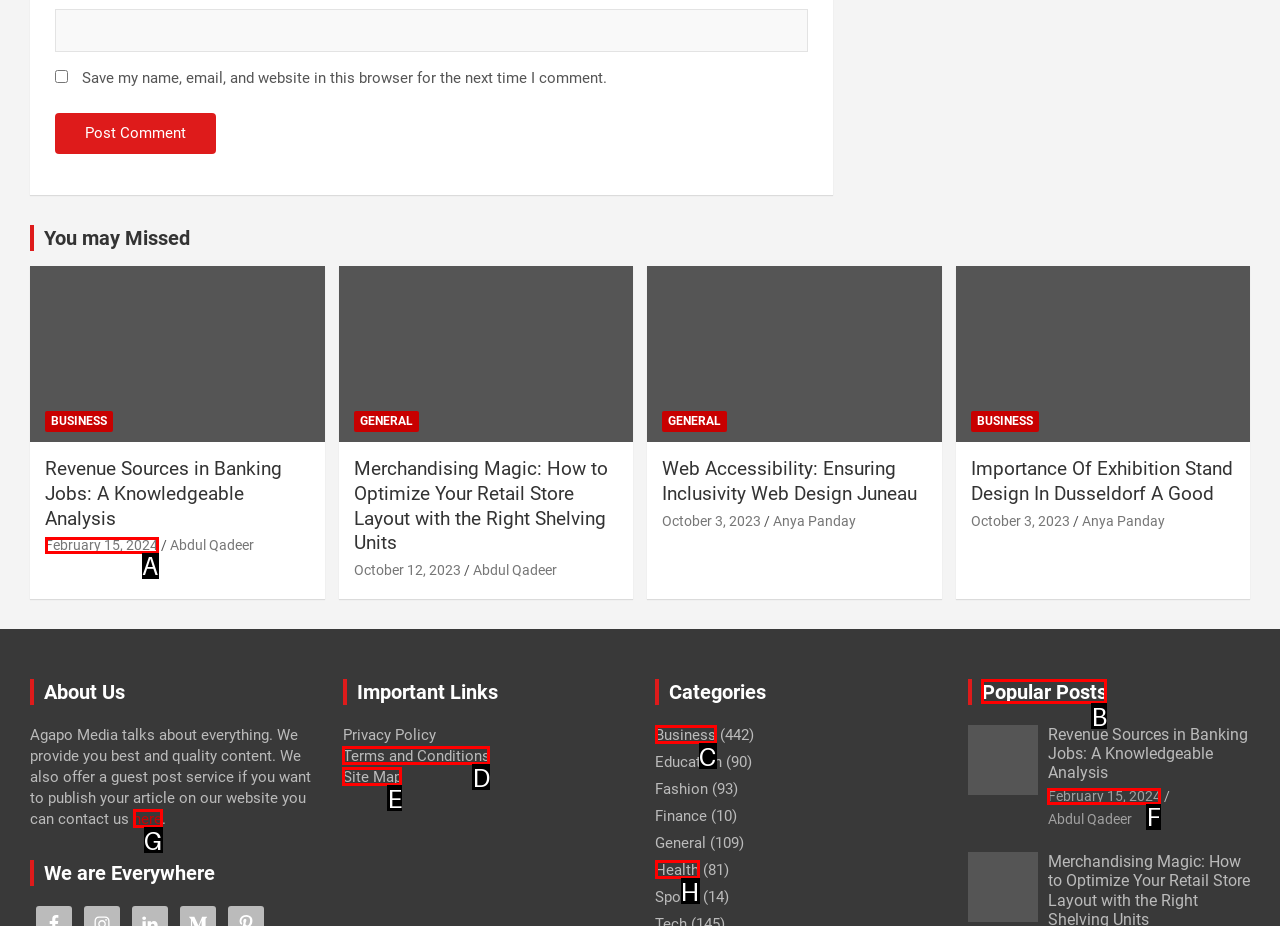Match the HTML element to the description: here. Respond with the letter of the correct option directly.

G